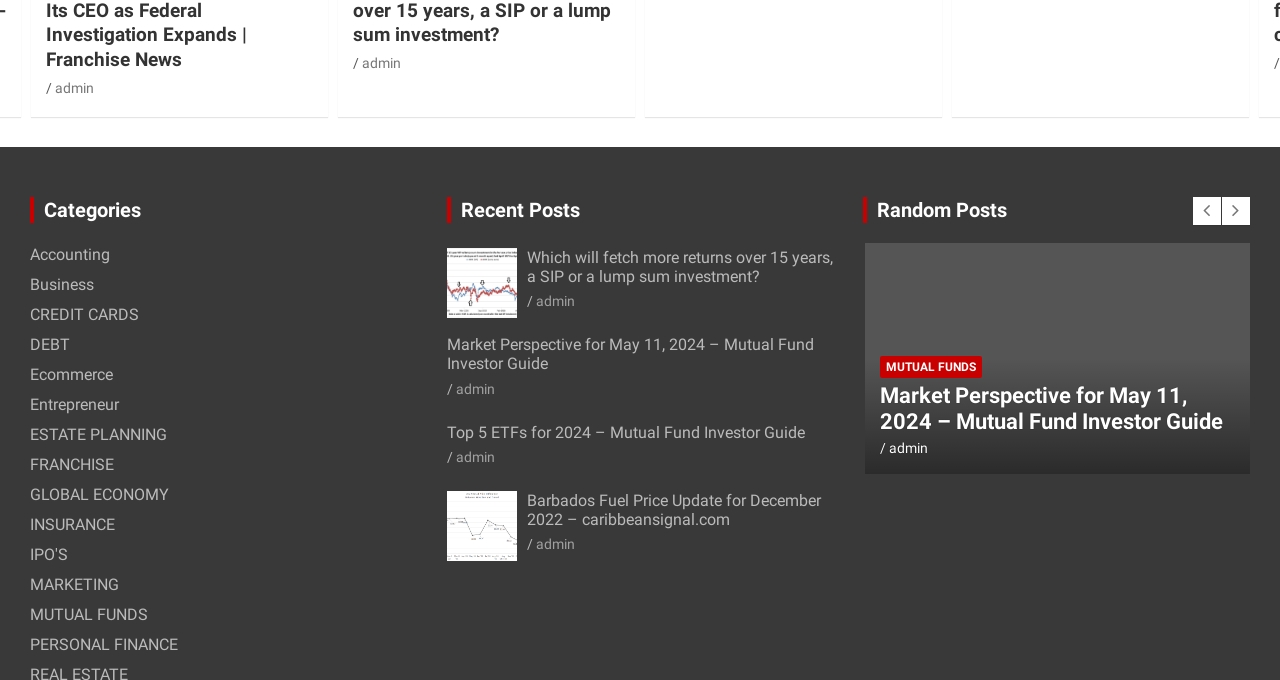How many buttons are there at the bottom?
Based on the content of the image, thoroughly explain and answer the question.

I looked at the bottom of the webpage and found two buttons with icons '' and ''. There are two buttons in total.